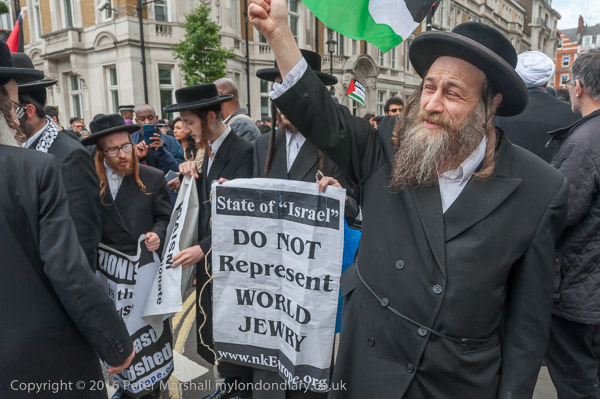Provide a comprehensive description of the image.

The image captures a dynamic scene from a protest, where a group of individuals, dressed in traditional Jewish attire, gathered to express their views. Central to the image is a man with a long beard and a broad-brimmed hat, raising his hand in a gesture of solidarity or defiance. He stands prominently in the foreground, clutching a banner that reads, "State of 'Israel' DO NOT Represent WORLD JEWRY." Surrounding him are other participants, including a man with long hair and a beard, also dressed in traditional attire.

In the background, a diverse crowd is visible, holding flags, including a Palestinian flag, indicating the protest's broader political context. The atmosphere suggests a significant social message regarding Jewish identity and the political state of Israel, highlighting dissenting voices within the Jewish community. The image is vibrant with a mix of colors, reflective of the various banners and signs, resonating the collective movement of the group.